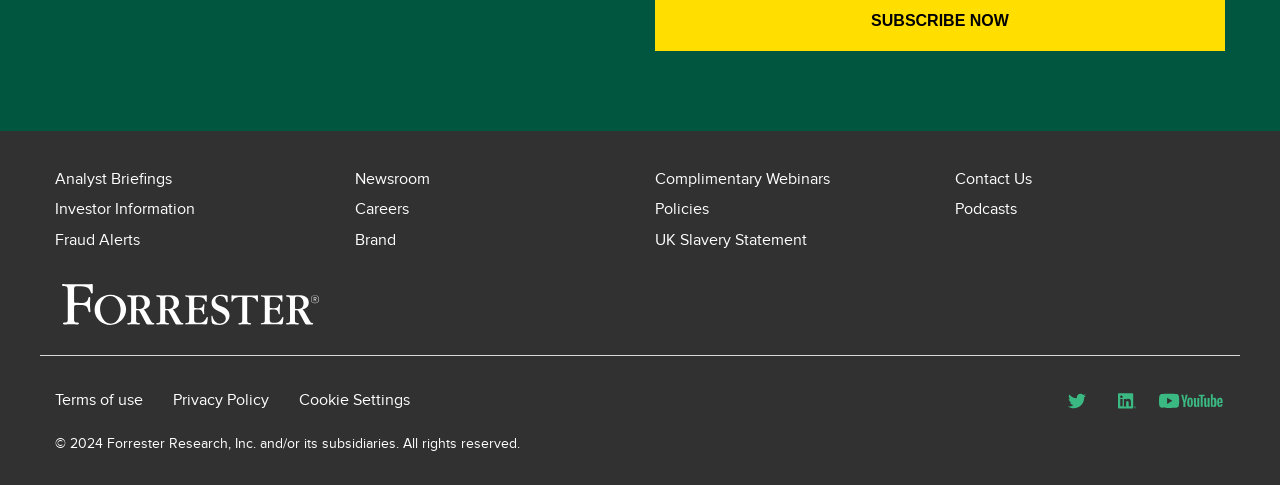Identify the bounding box coordinates for the element you need to click to achieve the following task: "Visit Analyst Briefings". Provide the bounding box coordinates as four float numbers between 0 and 1, in the form [left, top, right, bottom].

[0.043, 0.35, 0.134, 0.389]